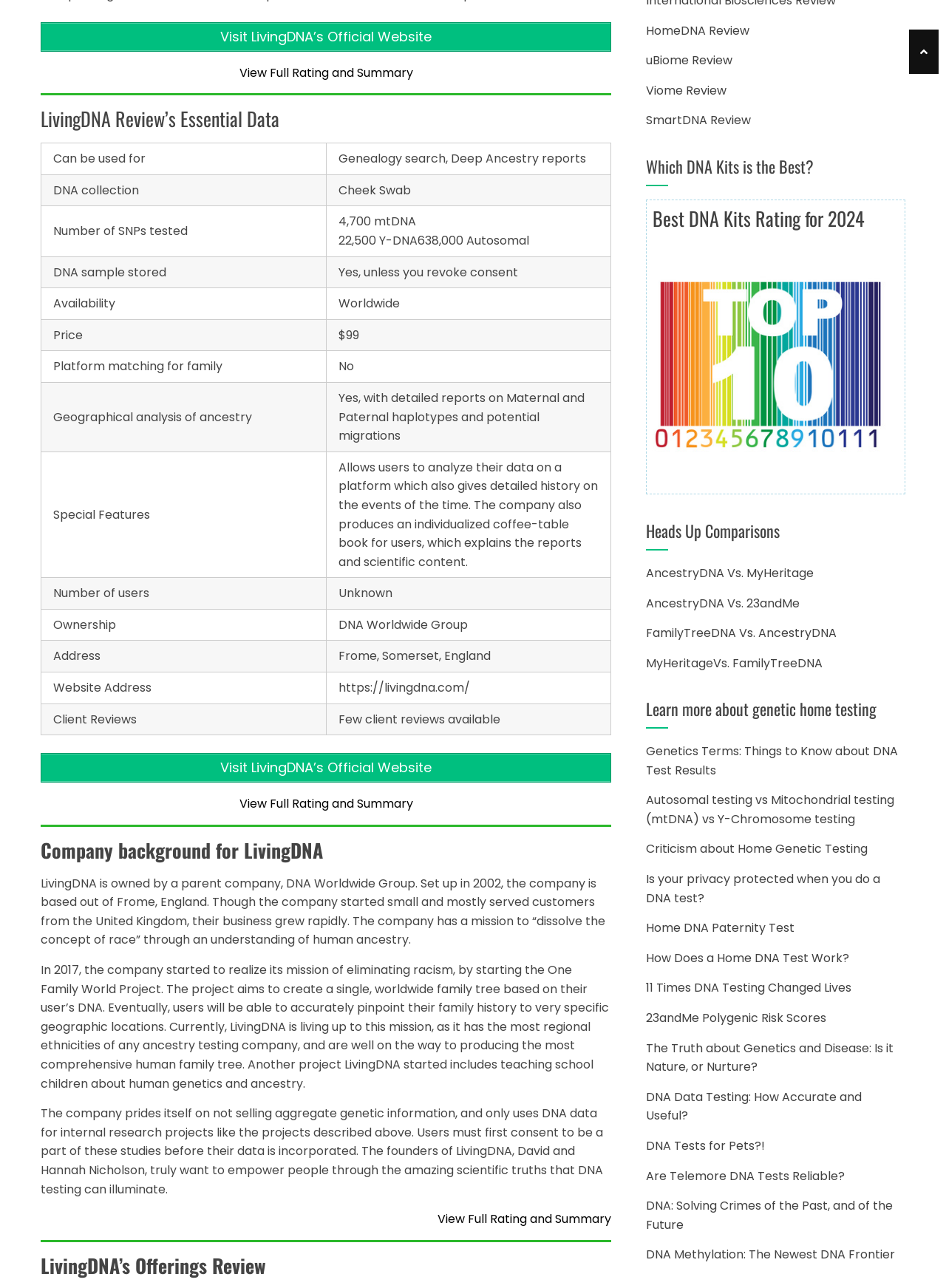Please identify the bounding box coordinates of the region to click in order to complete the given instruction: "Compare AncestryDNA Vs. MyHeritage". The coordinates should be four float numbers between 0 and 1, i.e., [left, top, right, bottom].

[0.683, 0.438, 0.86, 0.452]